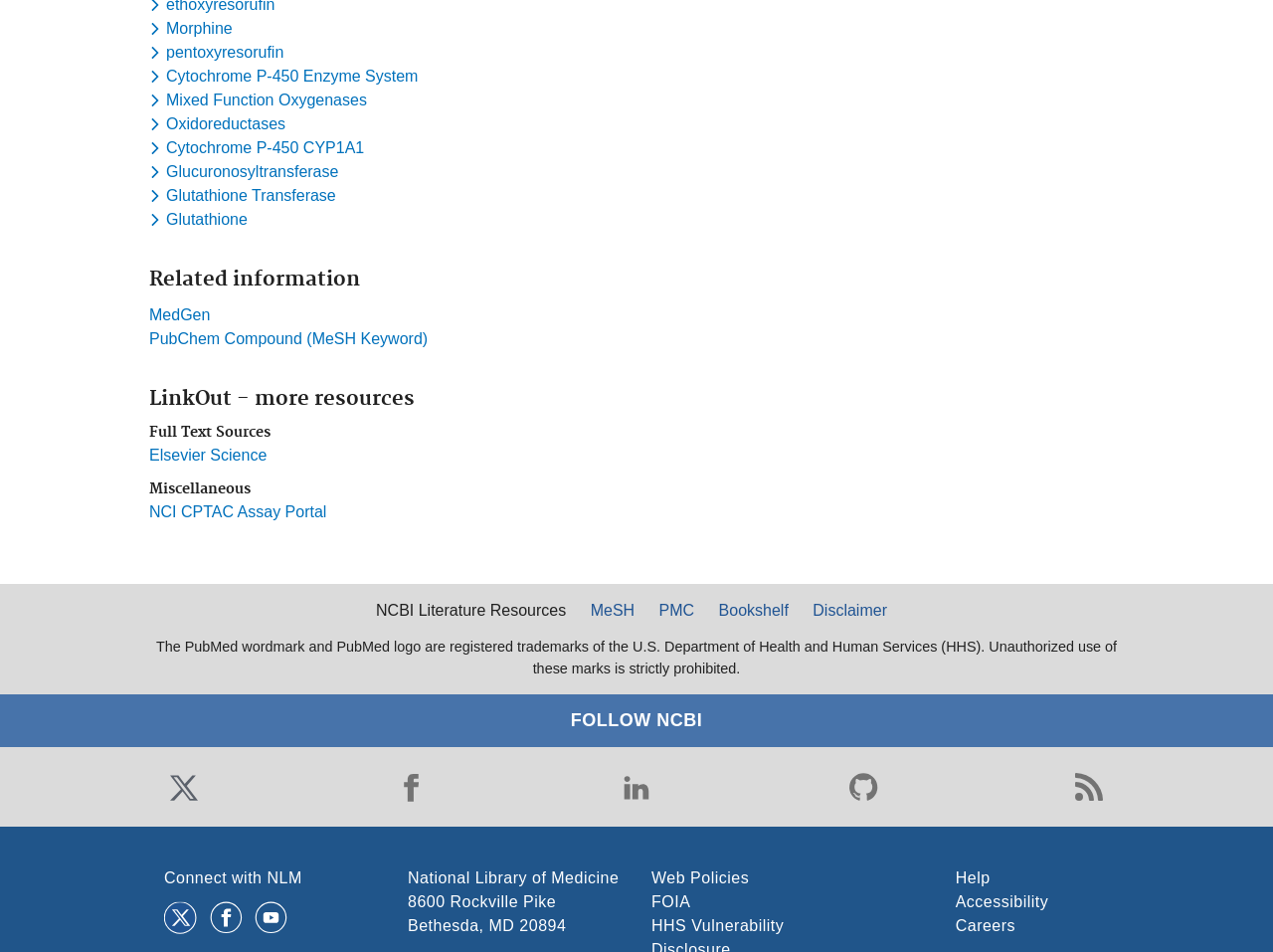Determine the bounding box coordinates of the element's region needed to click to follow the instruction: "View Full Text Sources". Provide these coordinates as four float numbers between 0 and 1, formatted as [left, top, right, bottom].

[0.117, 0.444, 0.68, 0.466]